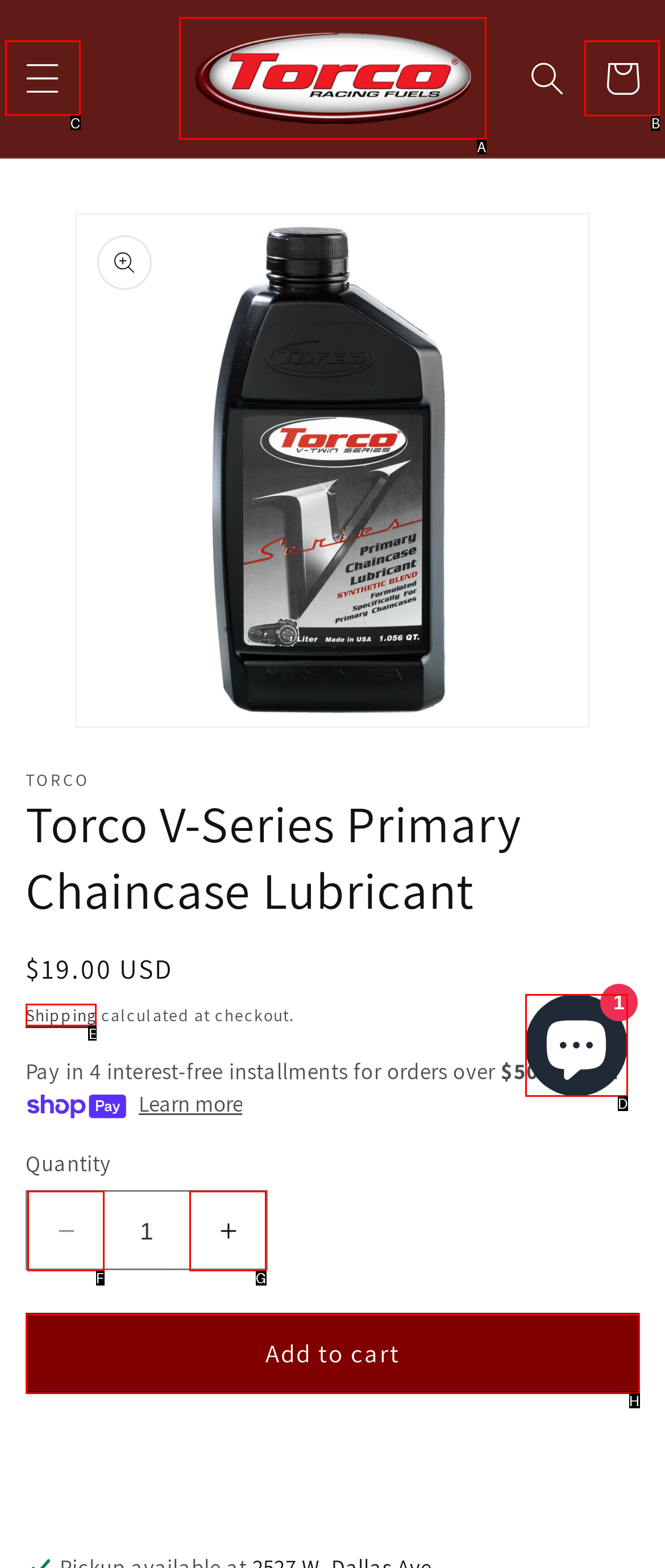For the task: View the cart, identify the HTML element to click.
Provide the letter corresponding to the right choice from the given options.

B